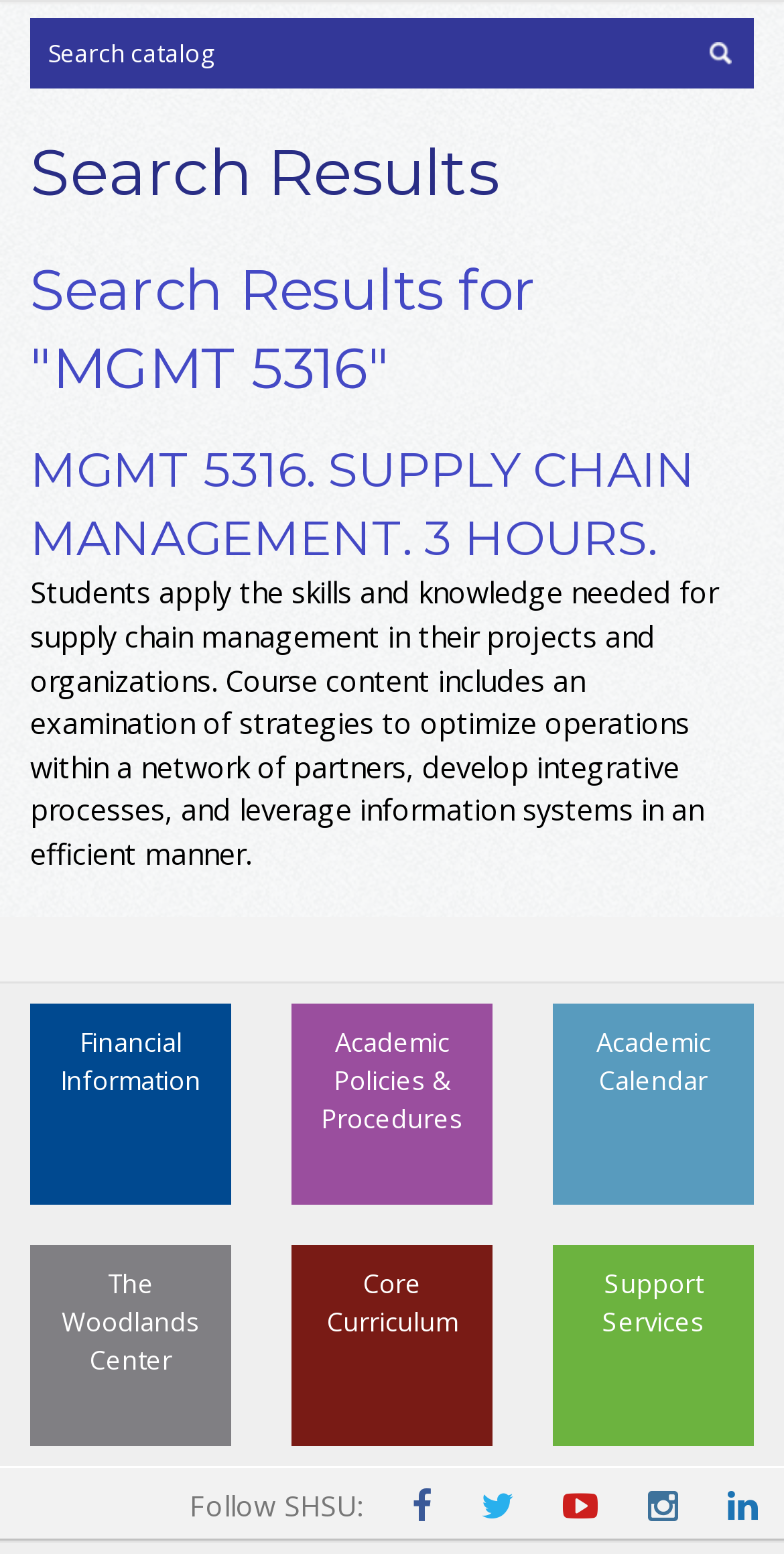Determine the bounding box coordinates for the UI element with the following description: "Financial Information". The coordinates should be four float numbers between 0 and 1, represented as [left, top, right, bottom].

[0.038, 0.645, 0.295, 0.775]